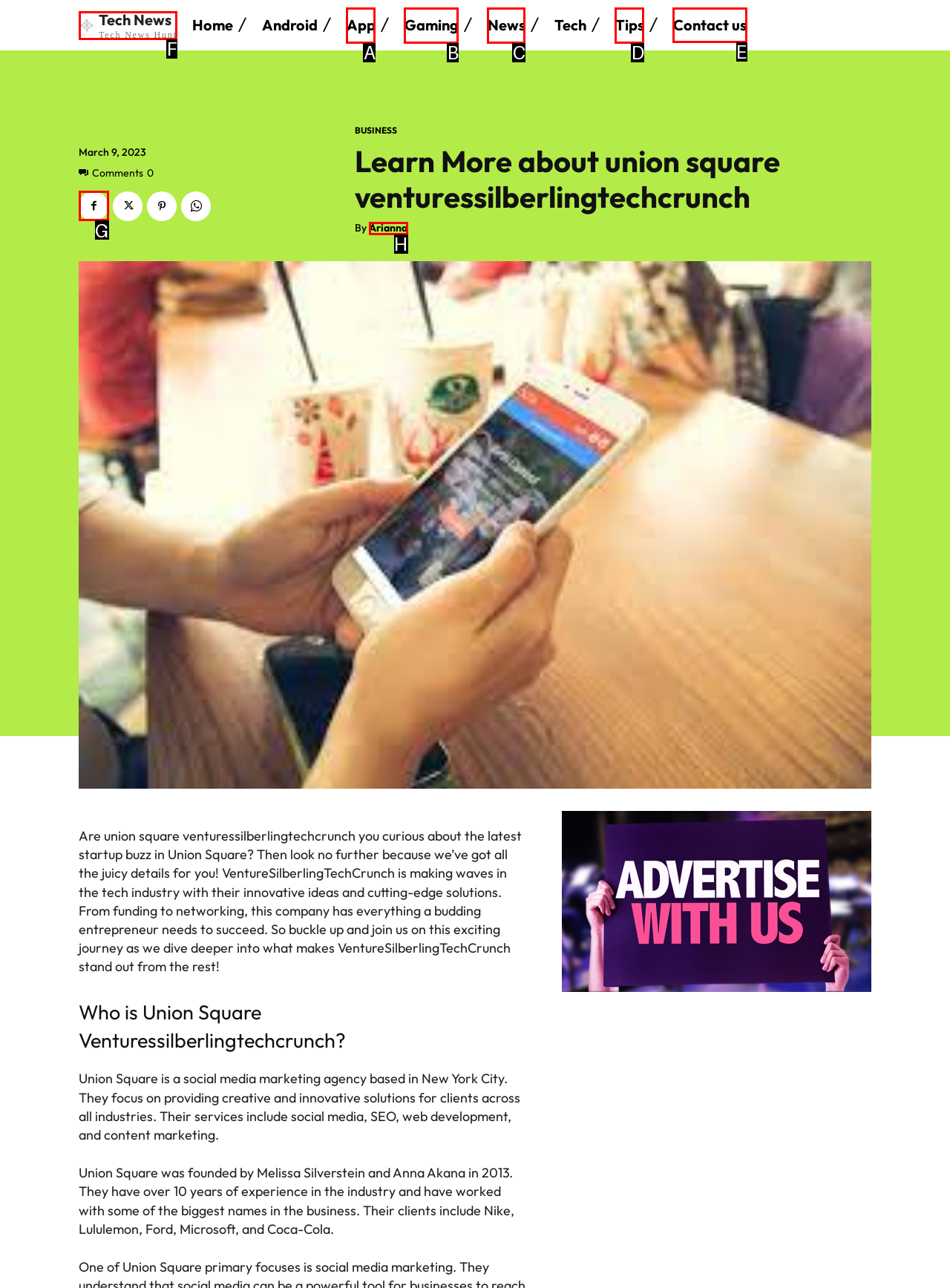Select the HTML element to finish the task: Click on the 'Contact us' link Reply with the letter of the correct option.

E